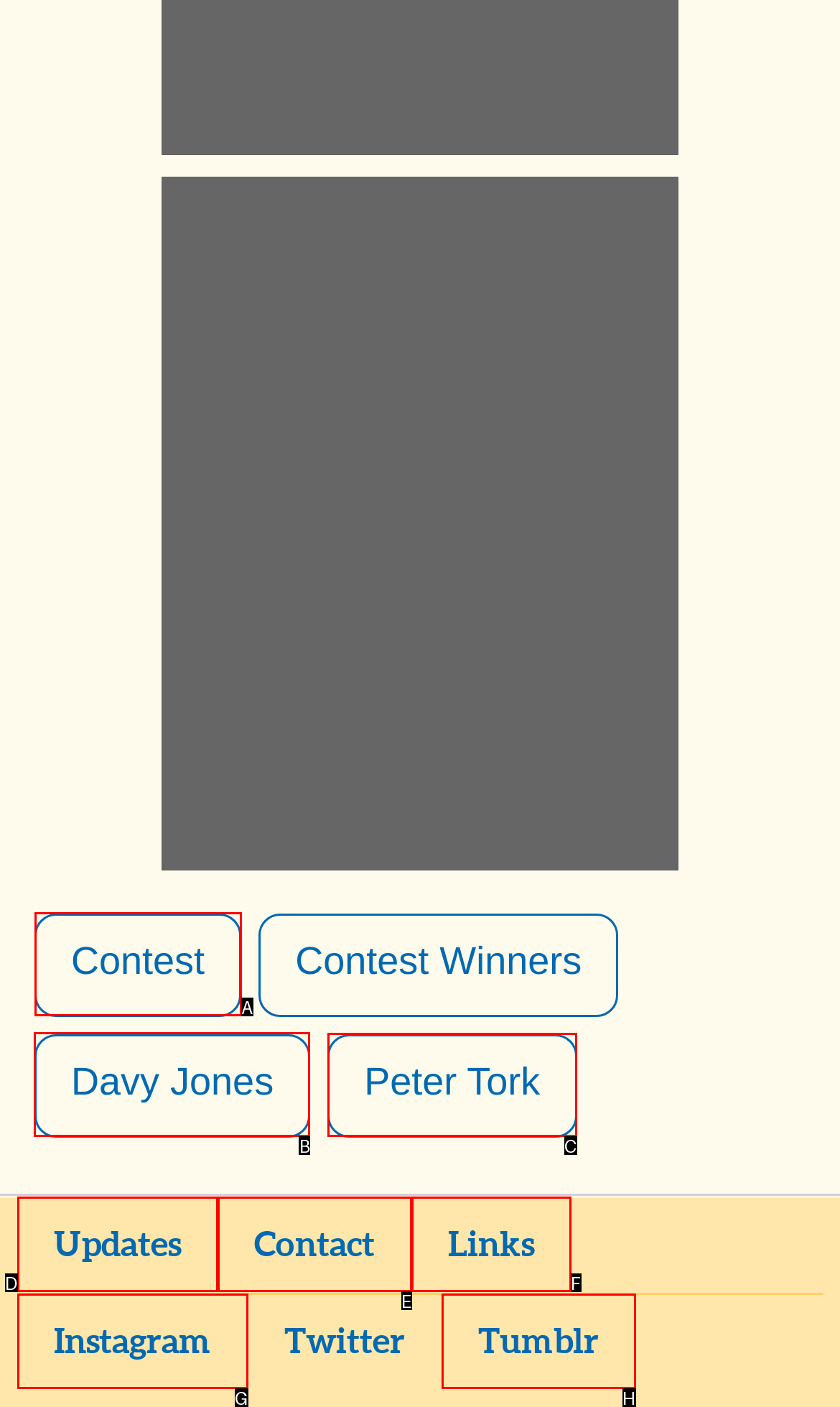Which letter corresponds to the correct option to complete the task: Read about Davy Jones?
Answer with the letter of the chosen UI element.

B